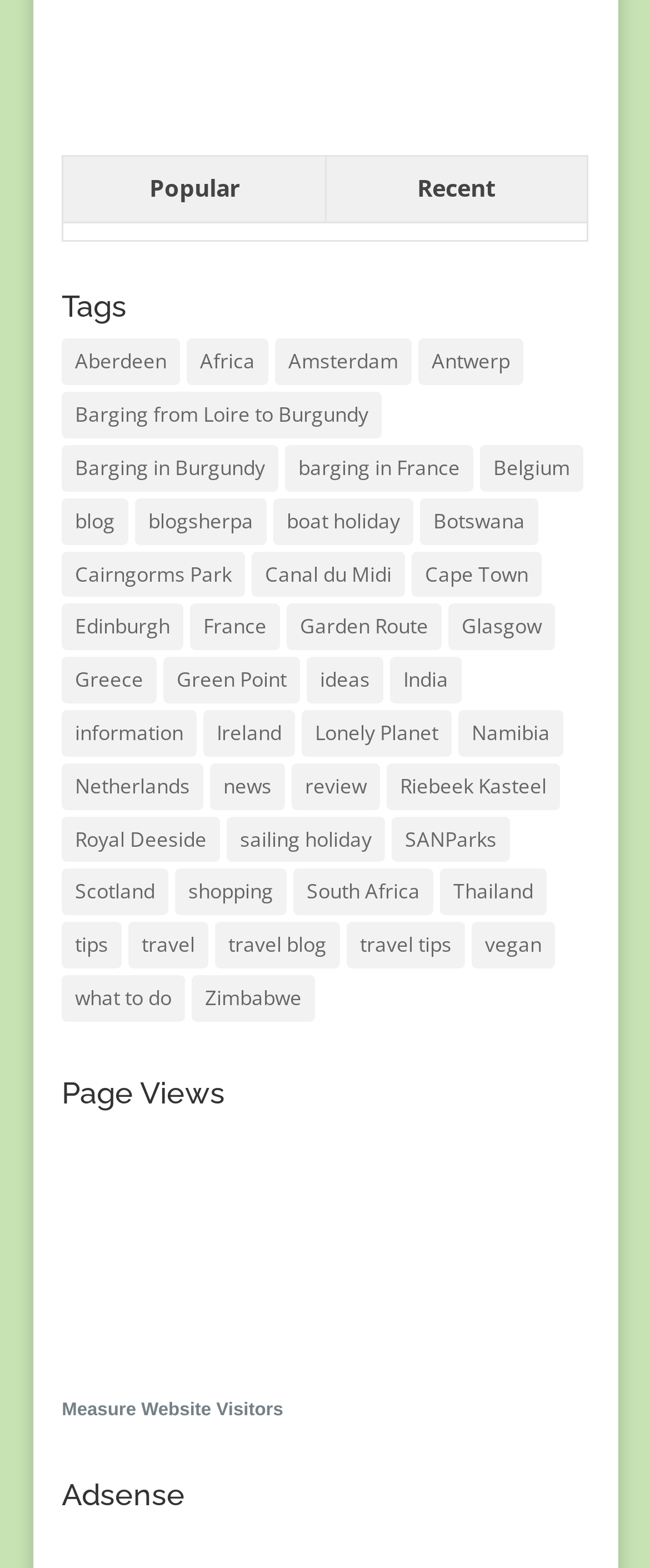Determine the bounding box for the UI element described here: "parent_node: Measure Website Visitors".

[0.095, 0.861, 0.864, 0.881]